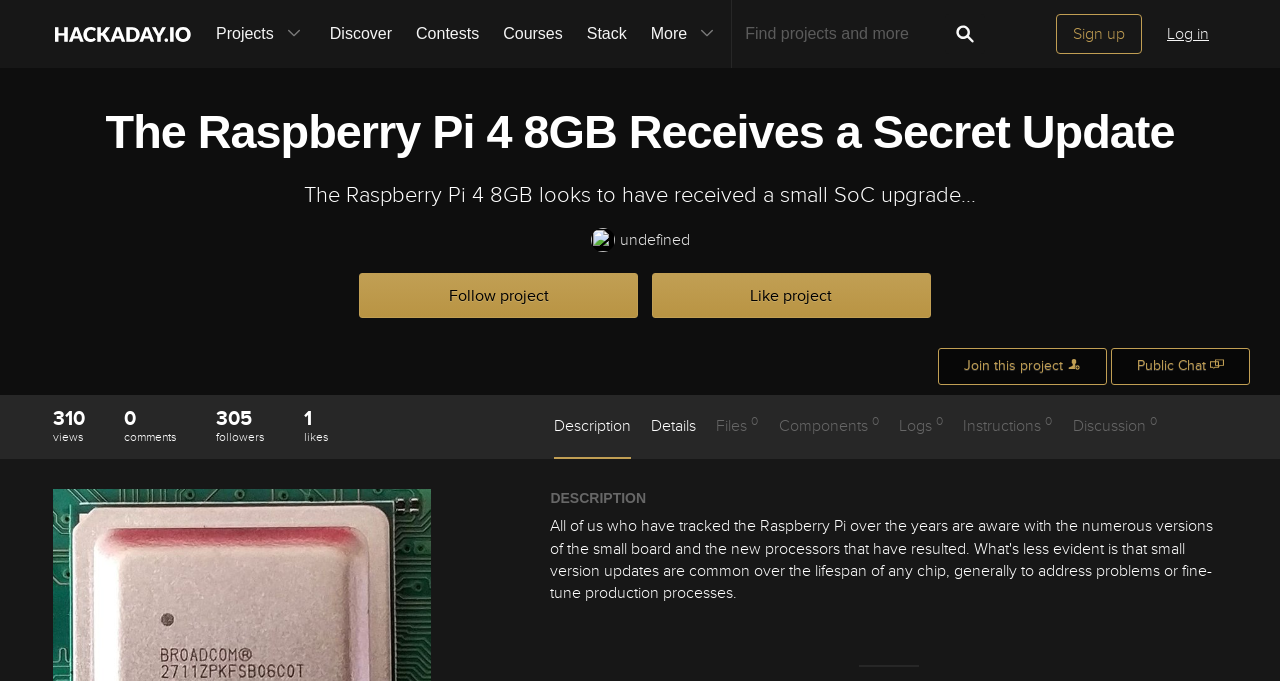Locate the bounding box coordinates of the UI element described by: "0 comments". Provide the coordinates as four float numbers between 0 and 1, formatted as [left, top, right, bottom].

[0.096, 0.594, 0.138, 0.655]